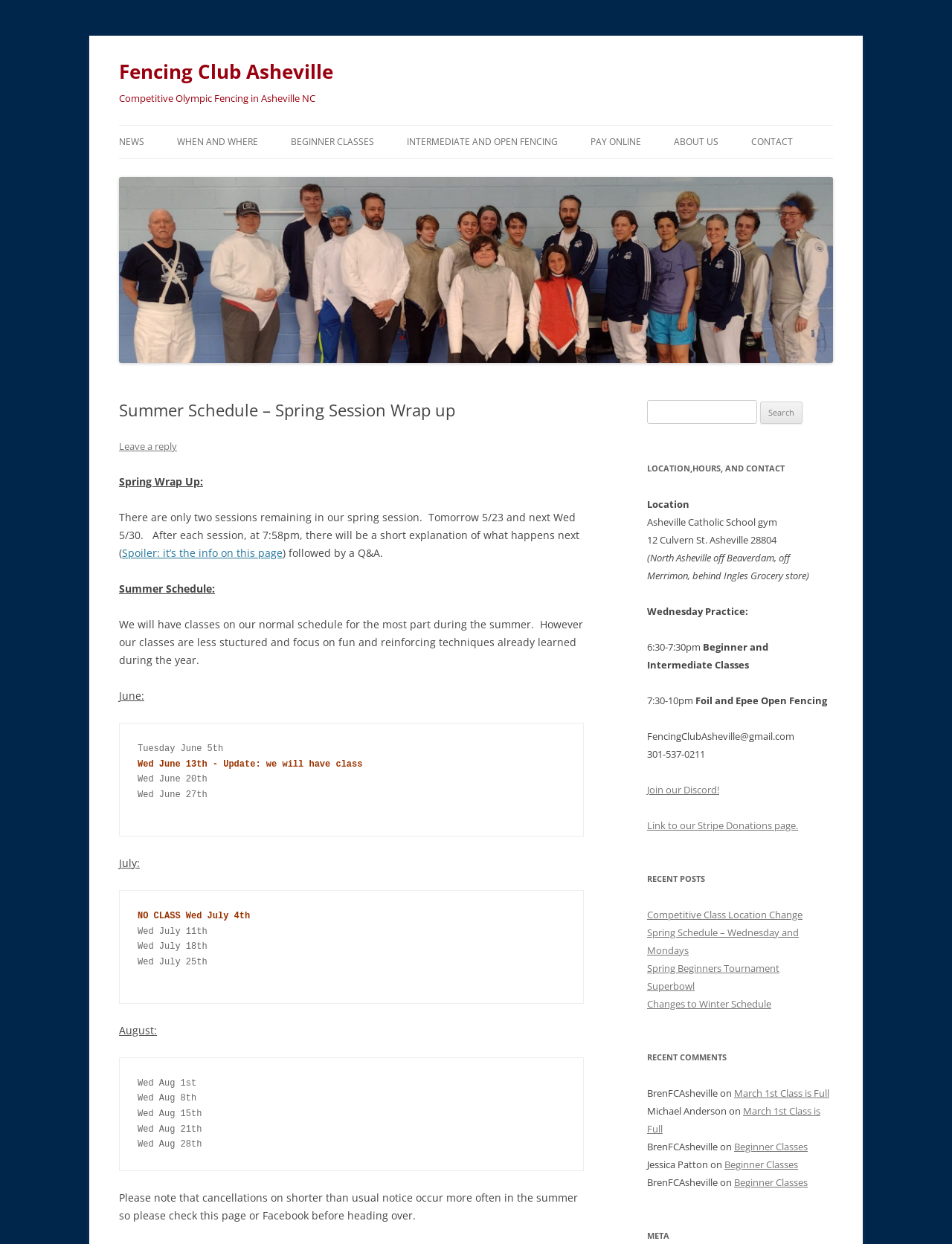What is the name of the fencing club?
Give a detailed response to the question by analyzing the screenshot.

The name of the fencing club can be found in the heading 'Fencing Club Asheville' at the top of the webpage, which is also a link.